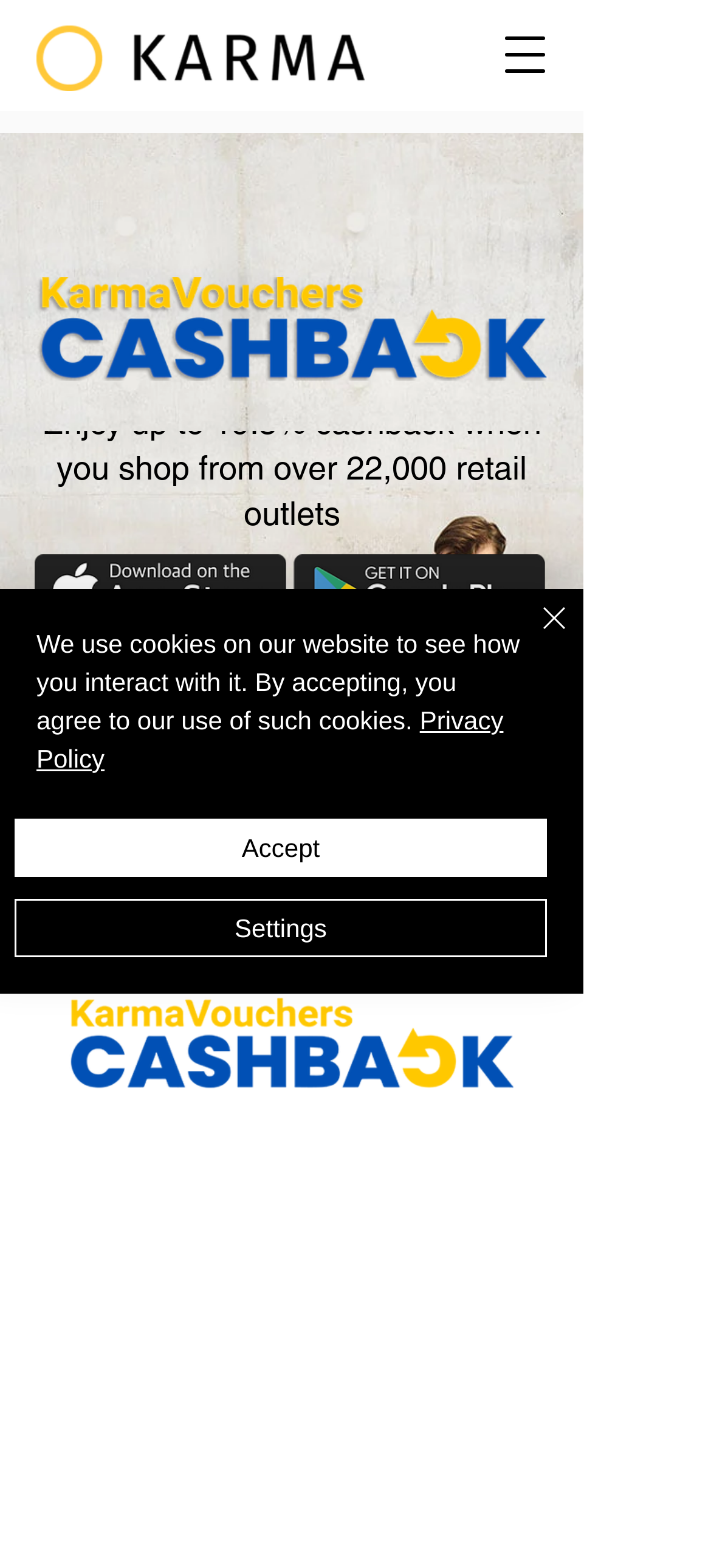What is the name of the voucher marketplace?
Look at the image and answer with only one word or phrase.

KarmaVouchers